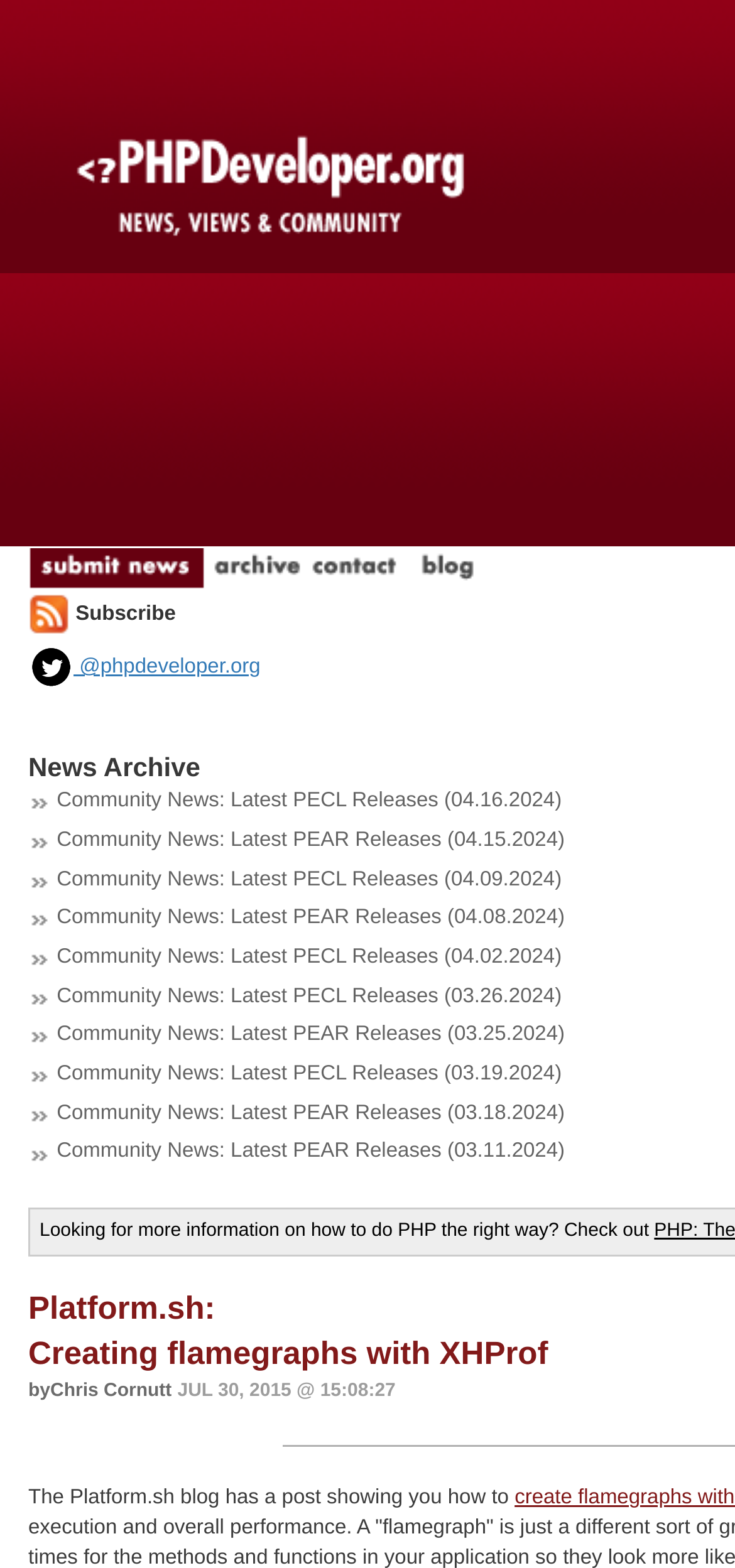Who is the author of the blog post about flamegraphs?
Please respond to the question with a detailed and thorough explanation.

The author of the blog post about flamegraphs can be determined by looking at the static text 'by Chris Cornutt' which is associated with the link 'Platform.sh: Creating flamegraphs with XHProf'.